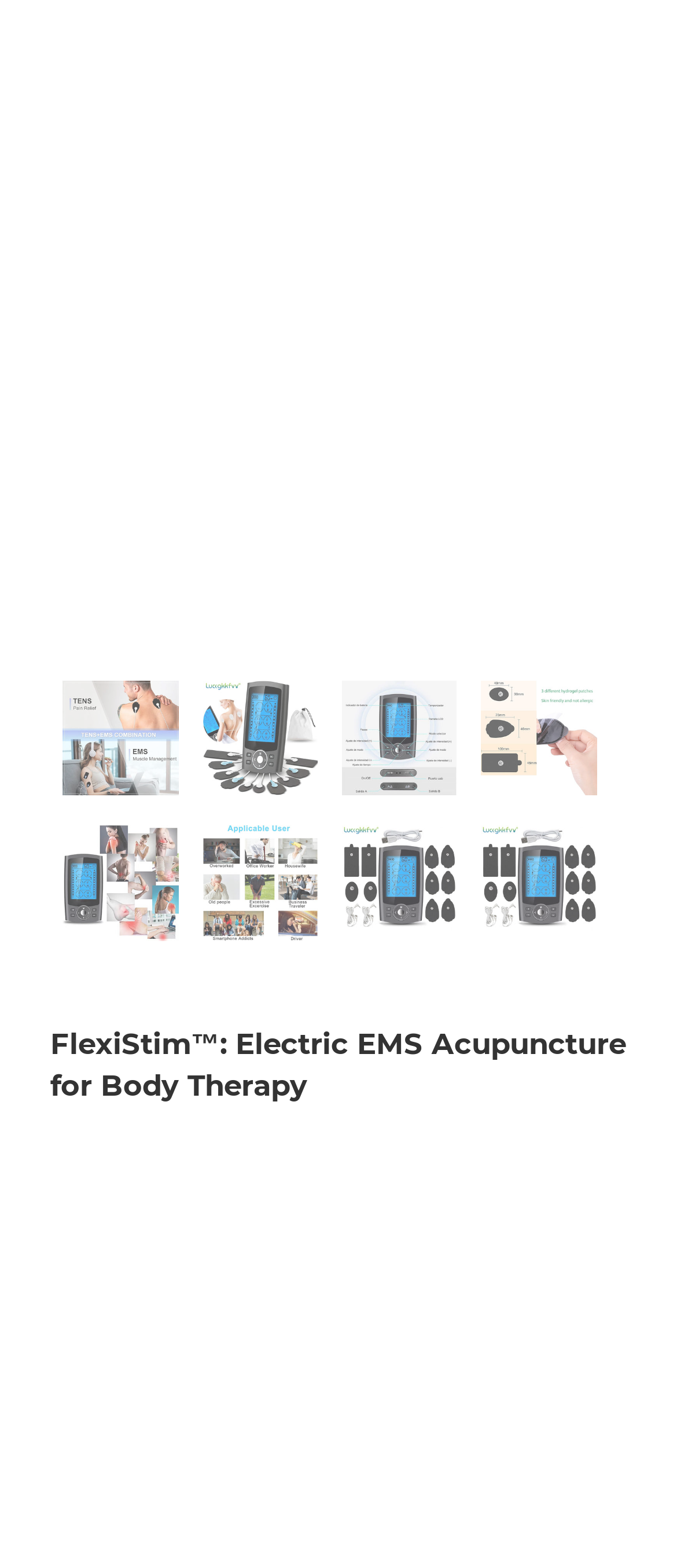Utilize the details in the image to give a detailed response to the question: How many images are there on the webpage?

I counted a total of 9 image elements on the webpage, including the ones inside the product options and the one inside the button. These images are likely used to display the product and its features.